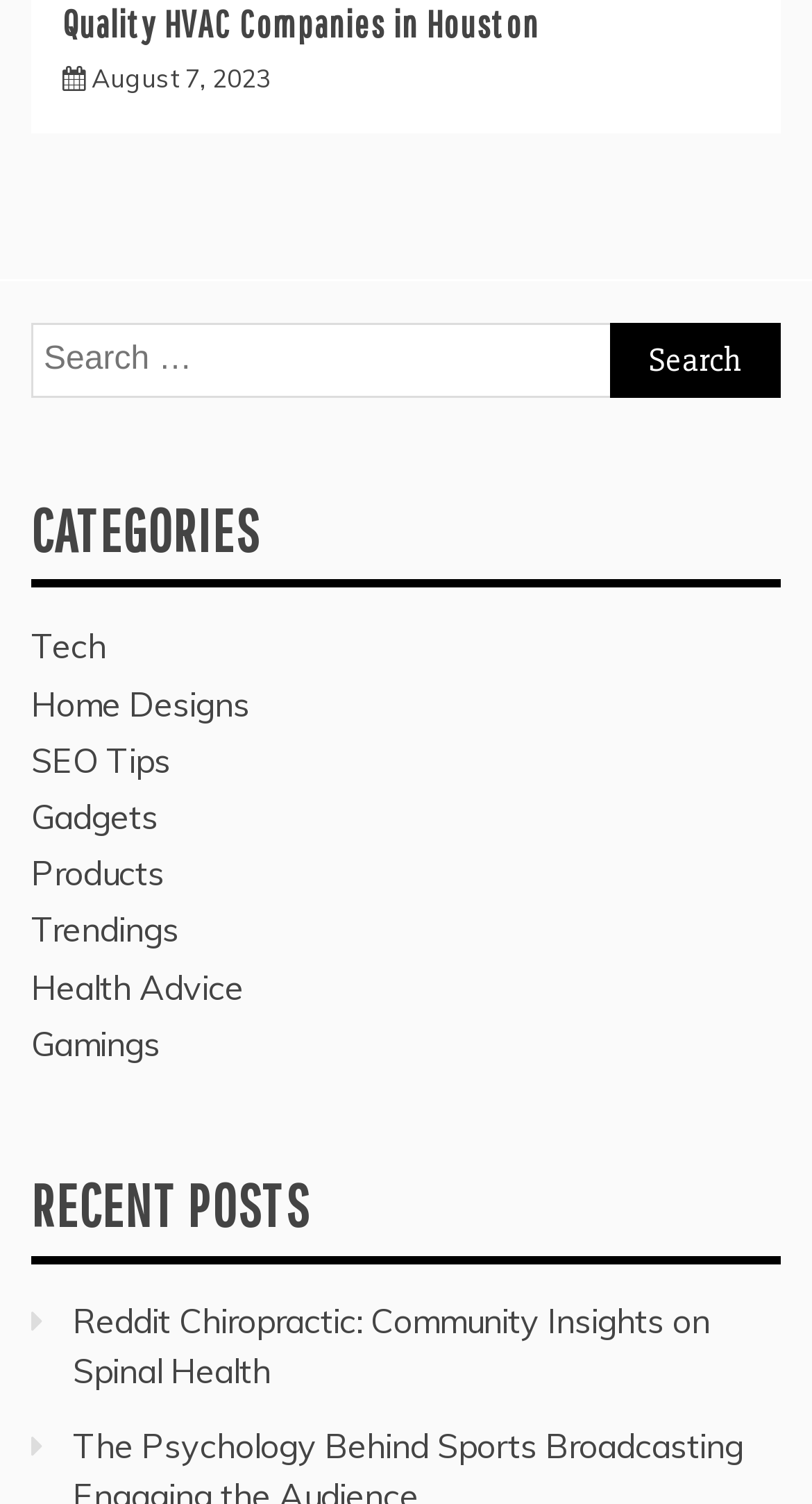Please find the bounding box for the UI component described as follows: "August 7, 2023August 8, 2023".

[0.113, 0.042, 0.333, 0.063]